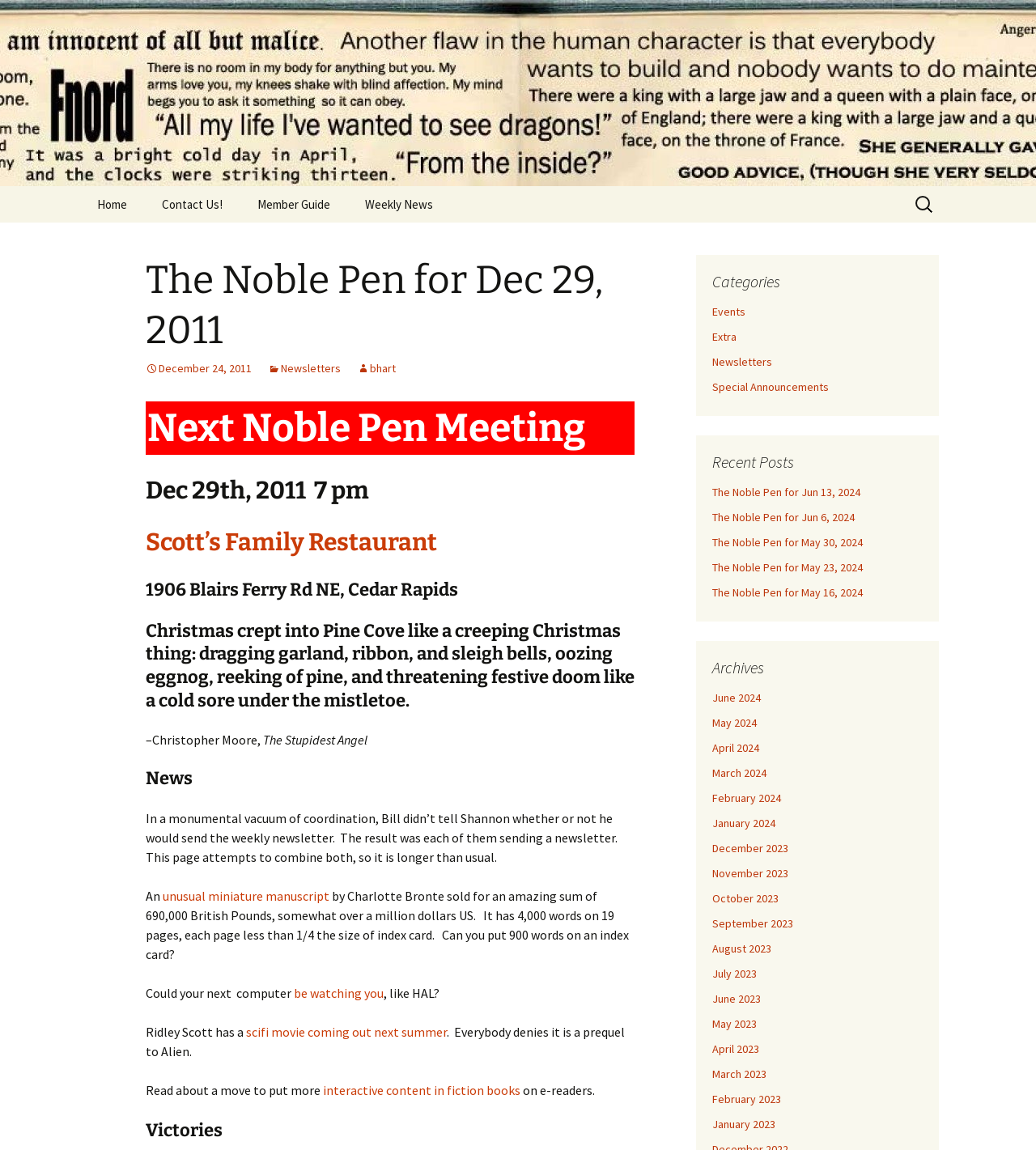Locate the bounding box coordinates of the clickable region to complete the following instruction: "Explore the Archives."

[0.688, 0.571, 0.891, 0.589]